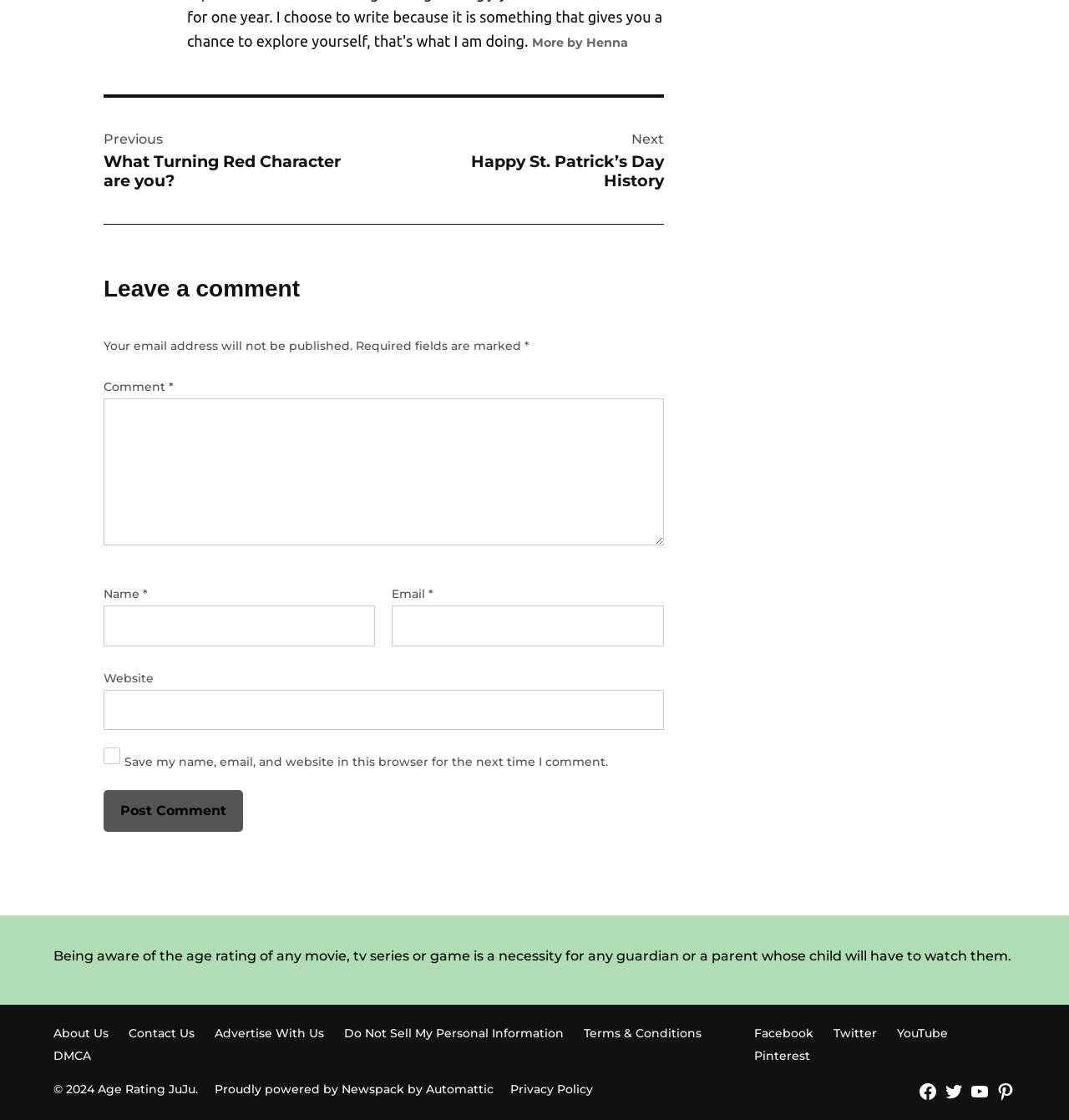Predict the bounding box of the UI element based on the description: "Twitter". The coordinates should be four float numbers between 0 and 1, formatted as [left, top, right, bottom].

[0.883, 0.966, 0.902, 0.984]